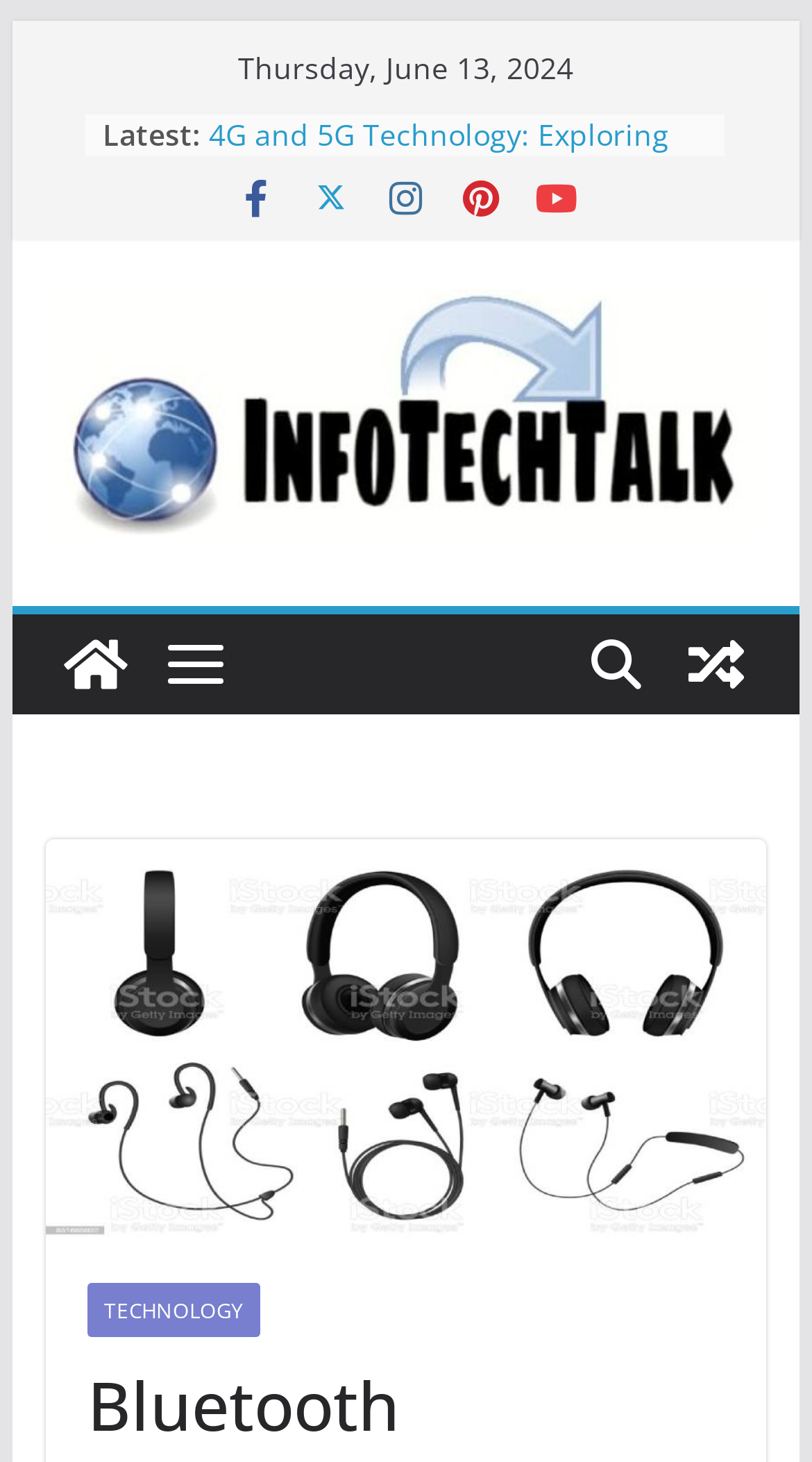Show the bounding box coordinates of the region that should be clicked to follow the instruction: "Click on the 'View a random post' link."

[0.821, 0.421, 0.944, 0.489]